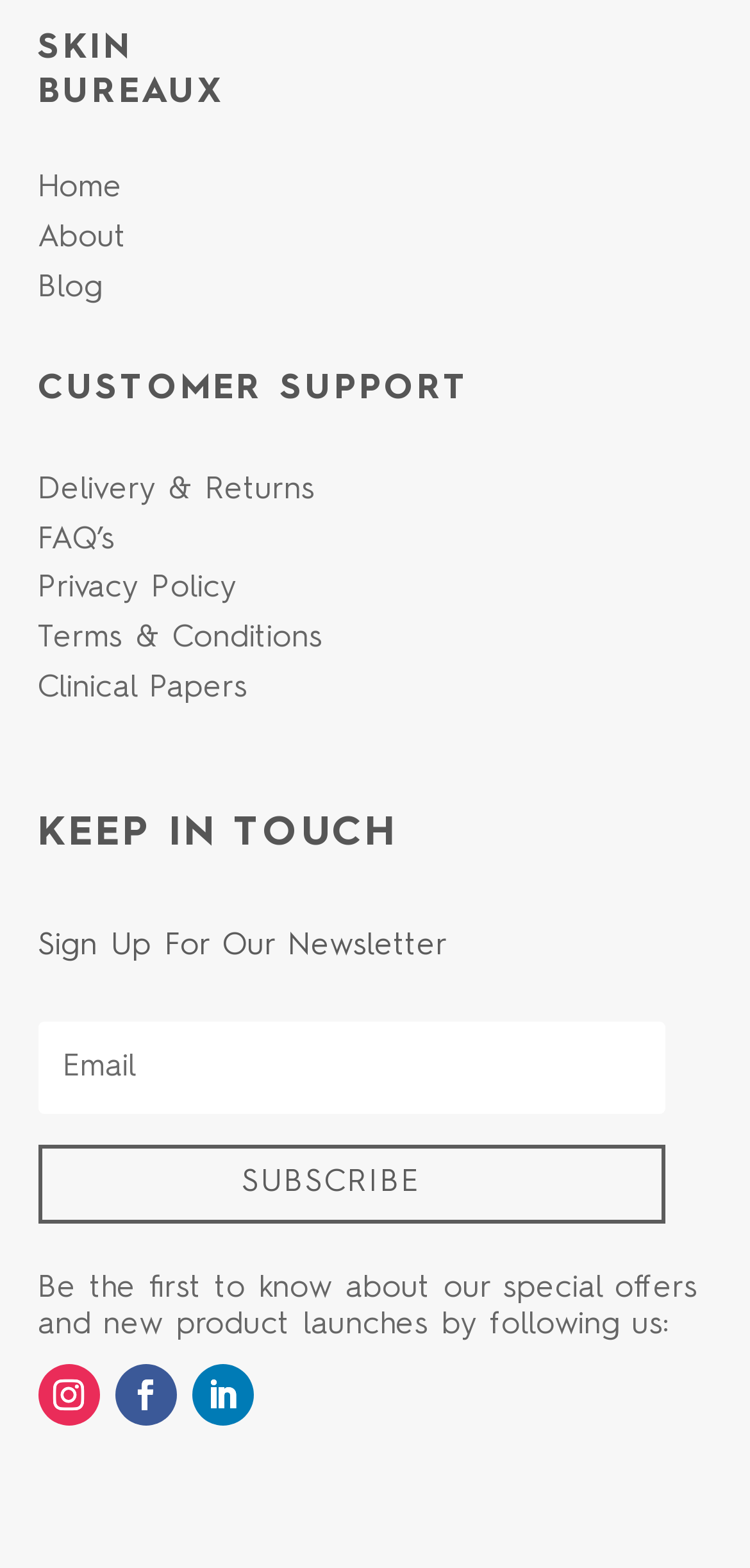Determine the bounding box coordinates (top-left x, top-left y, bottom-right x, bottom-right y) of the UI element described in the following text: Services

None